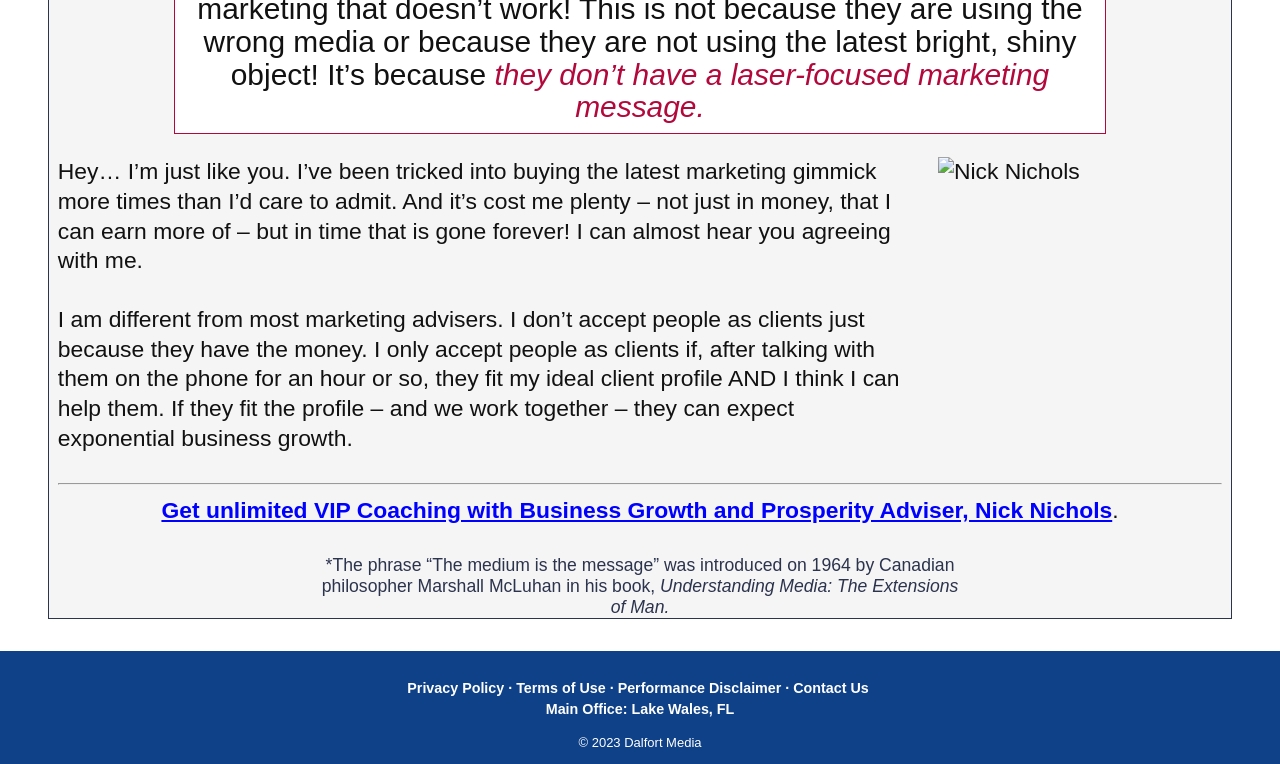Answer the following query concisely with a single word or phrase:
What is the name of the Business Growth and Prosperity Adviser?

Nick Nichols